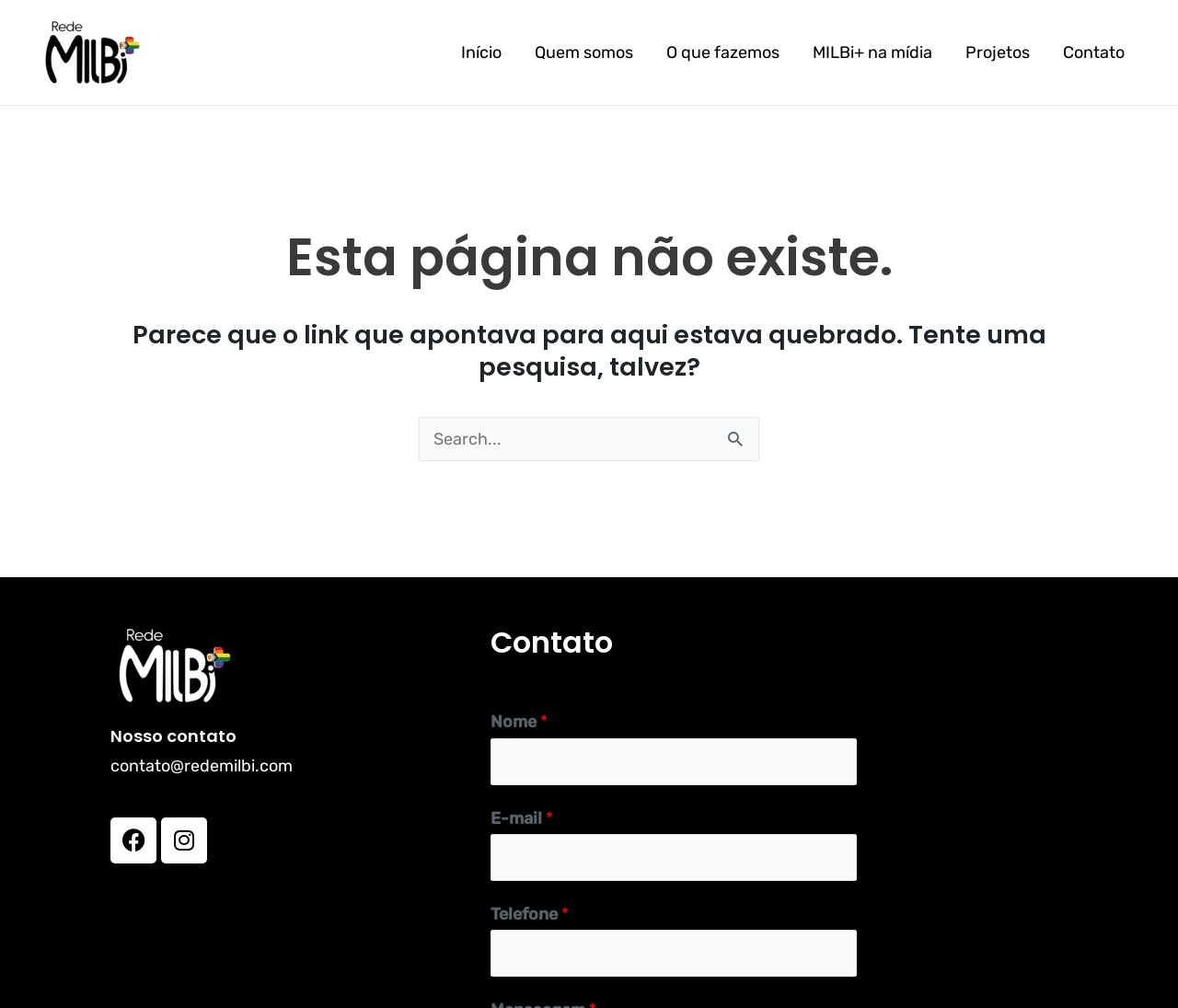Give a succinct answer to this question in a single word or phrase: 
What is the current status of the webpage?

Page not found